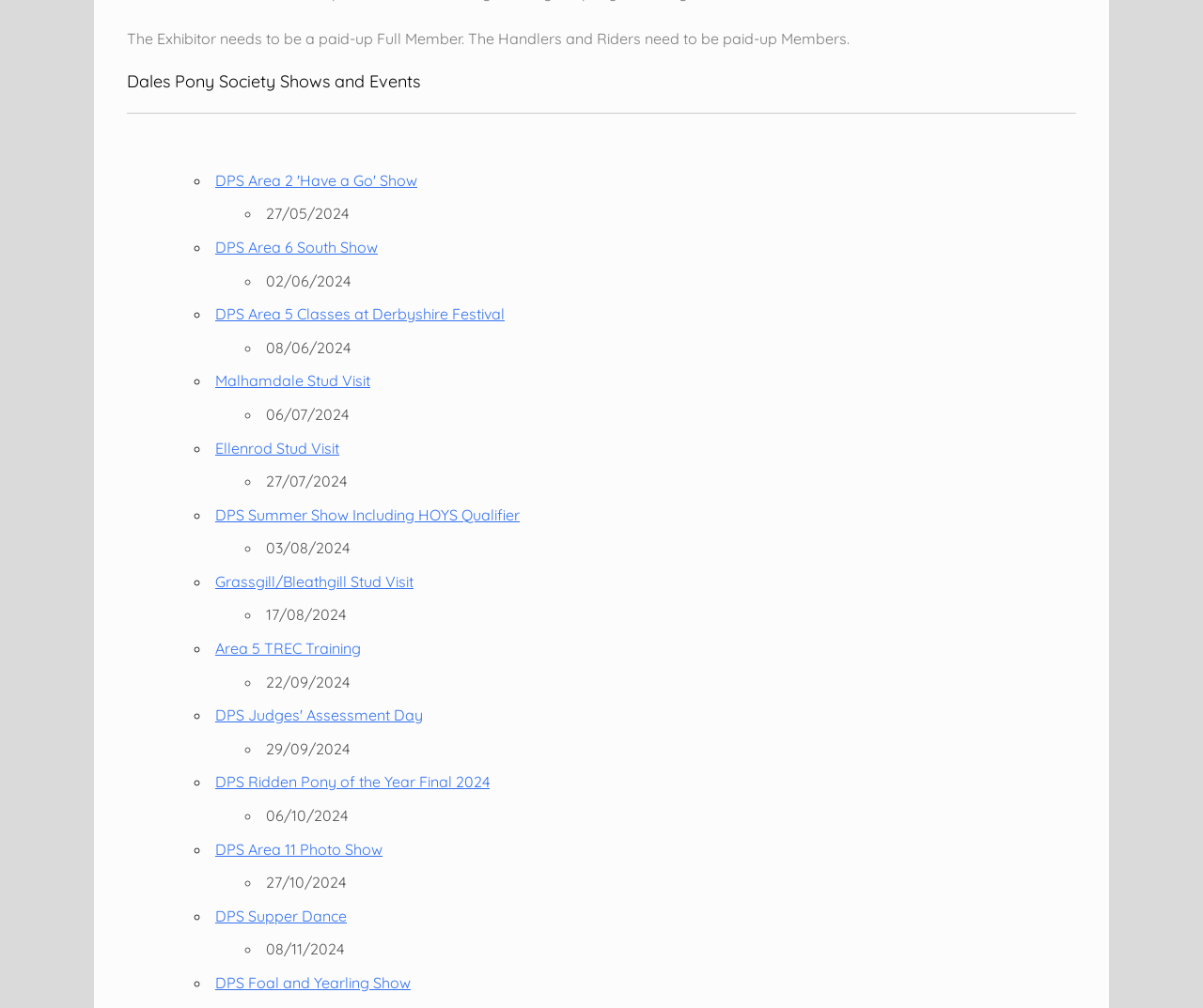Could you determine the bounding box coordinates of the clickable element to complete the instruction: "Get information about DPS Judges' Assessment Day"? Provide the coordinates as four float numbers between 0 and 1, i.e., [left, top, right, bottom].

[0.179, 0.7, 0.352, 0.719]